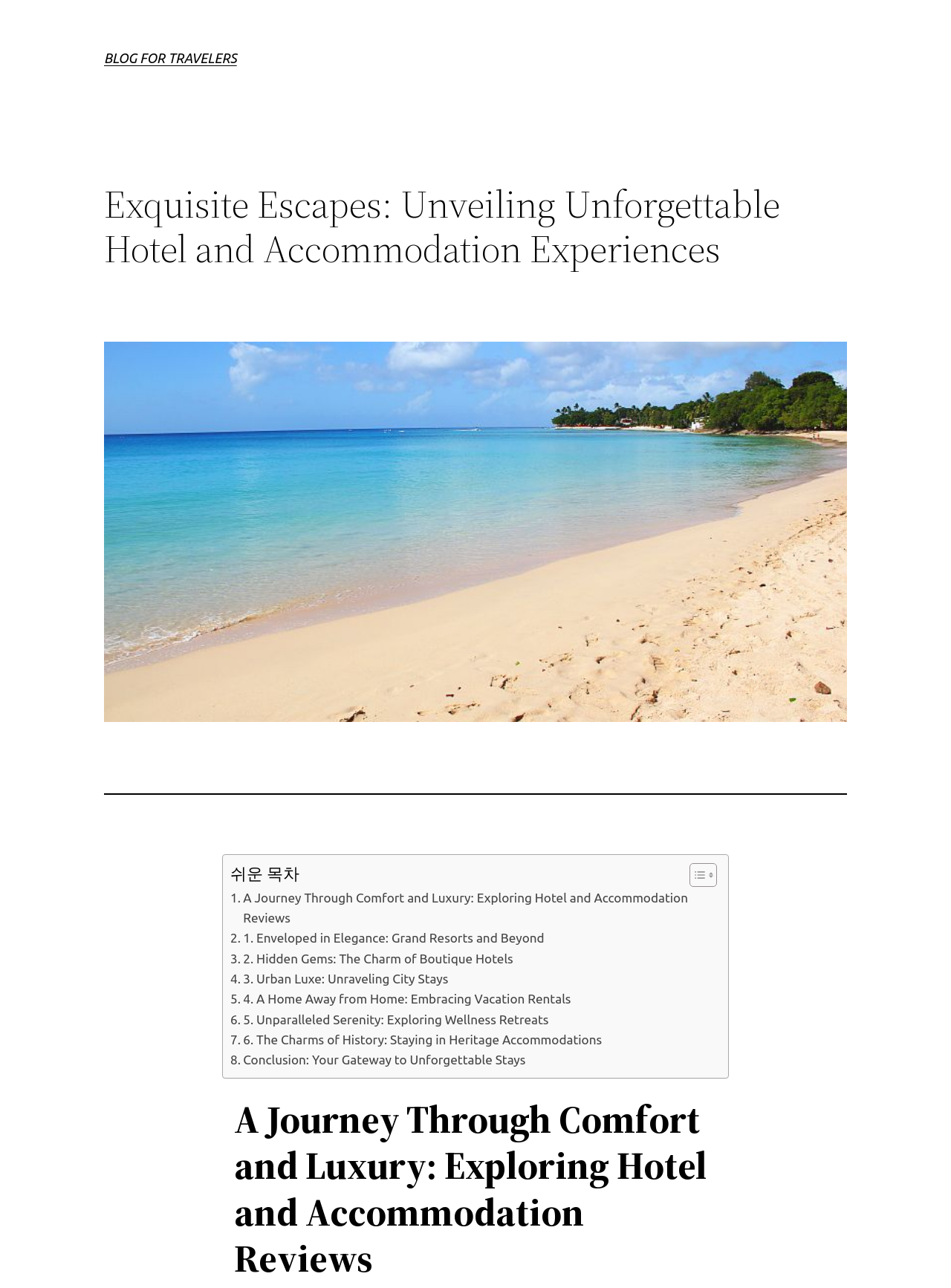Please find the bounding box coordinates of the element that needs to be clicked to perform the following instruction: "Click on the 'Toggle Table of Content' button". The bounding box coordinates should be four float numbers between 0 and 1, represented as [left, top, right, bottom].

[0.713, 0.669, 0.75, 0.689]